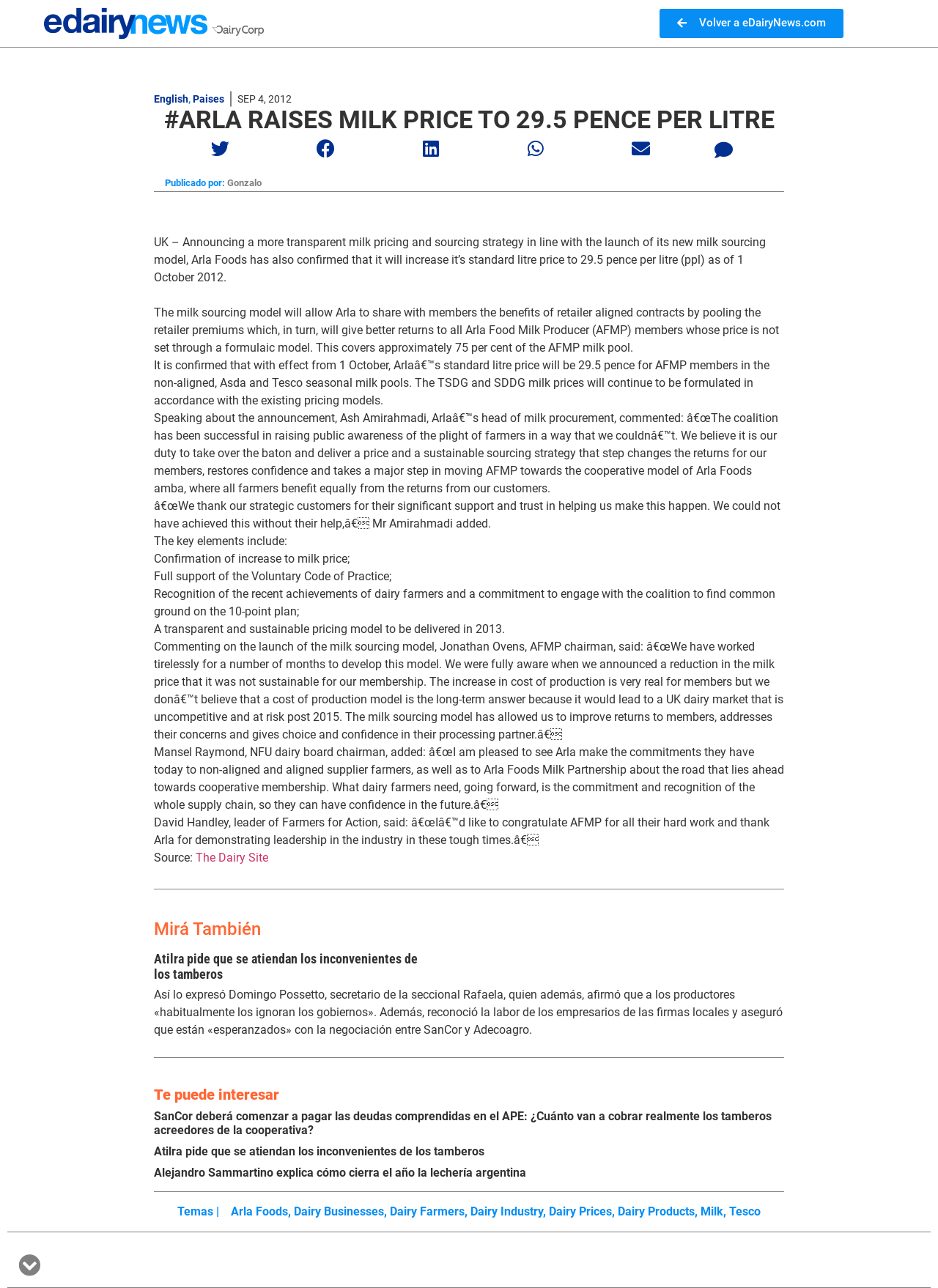Find the bounding box coordinates for the area that should be clicked to accomplish the instruction: "Select the 'English' language".

[0.164, 0.072, 0.201, 0.081]